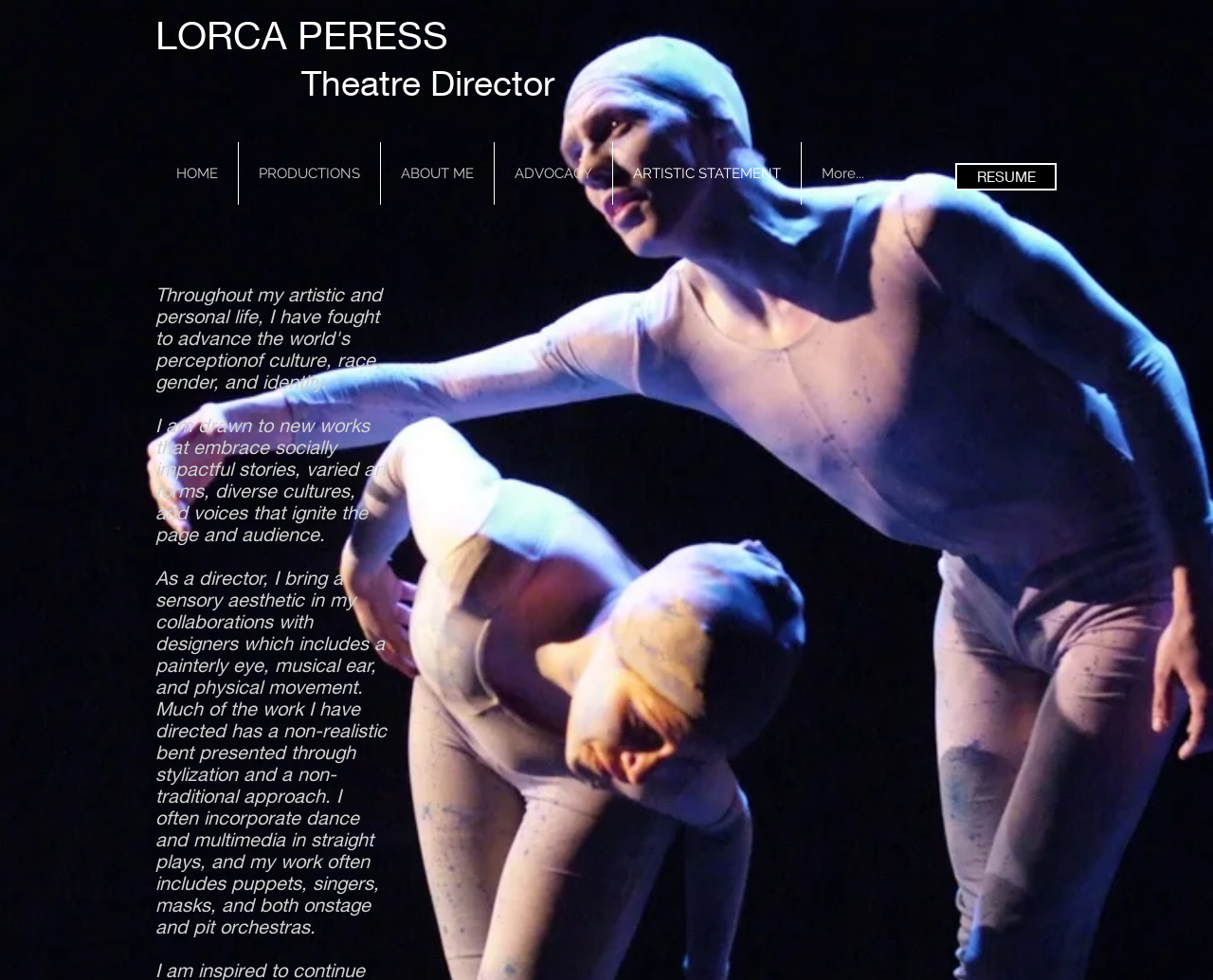Answer the following in one word or a short phrase: 
What is the profession of Lorca Peress?

Theatre Director